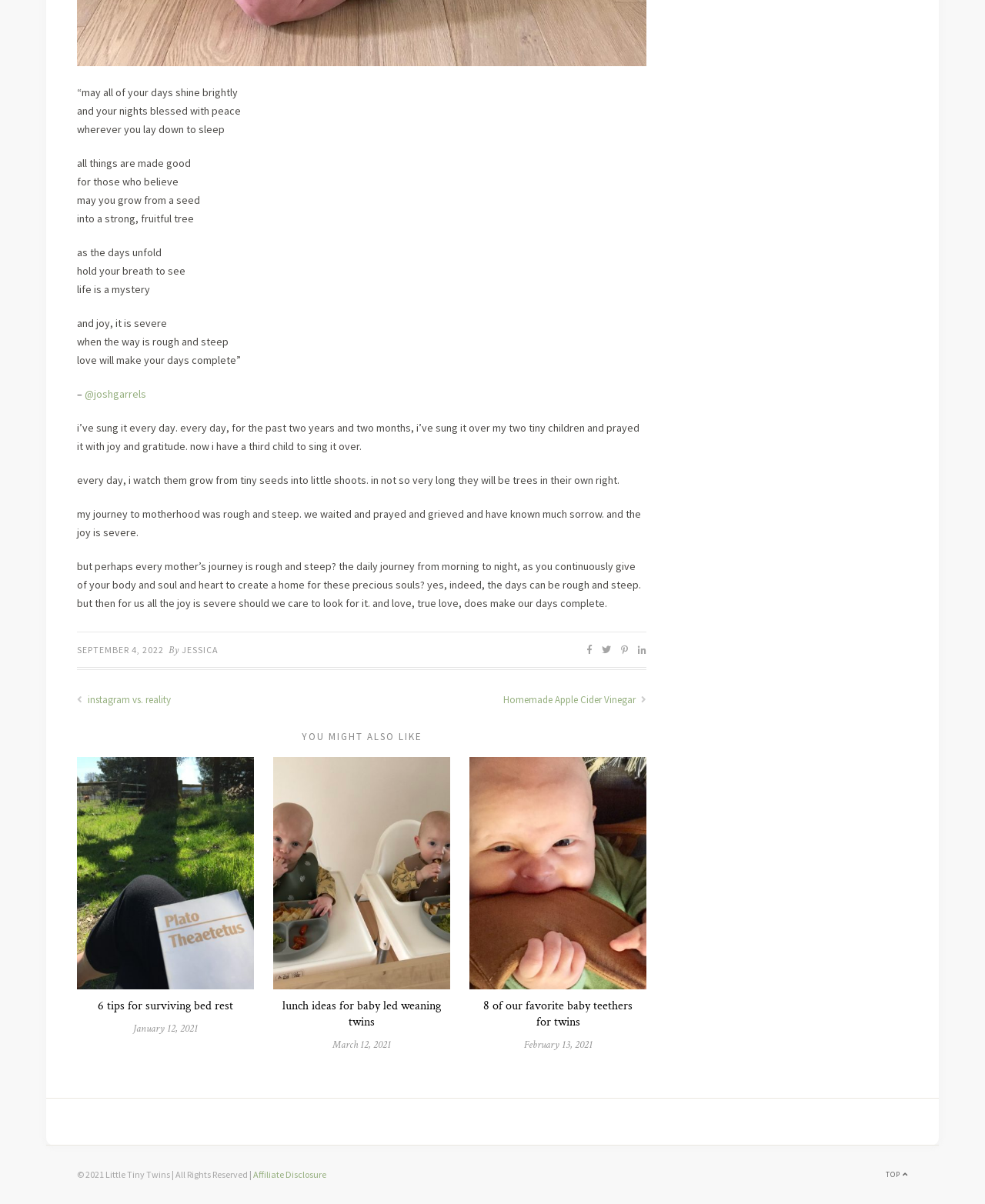Given the description: "alt="Wise Women's Collective"", determine the bounding box coordinates of the UI element. The coordinates should be formatted as four float numbers between 0 and 1, [left, top, right, bottom].

None